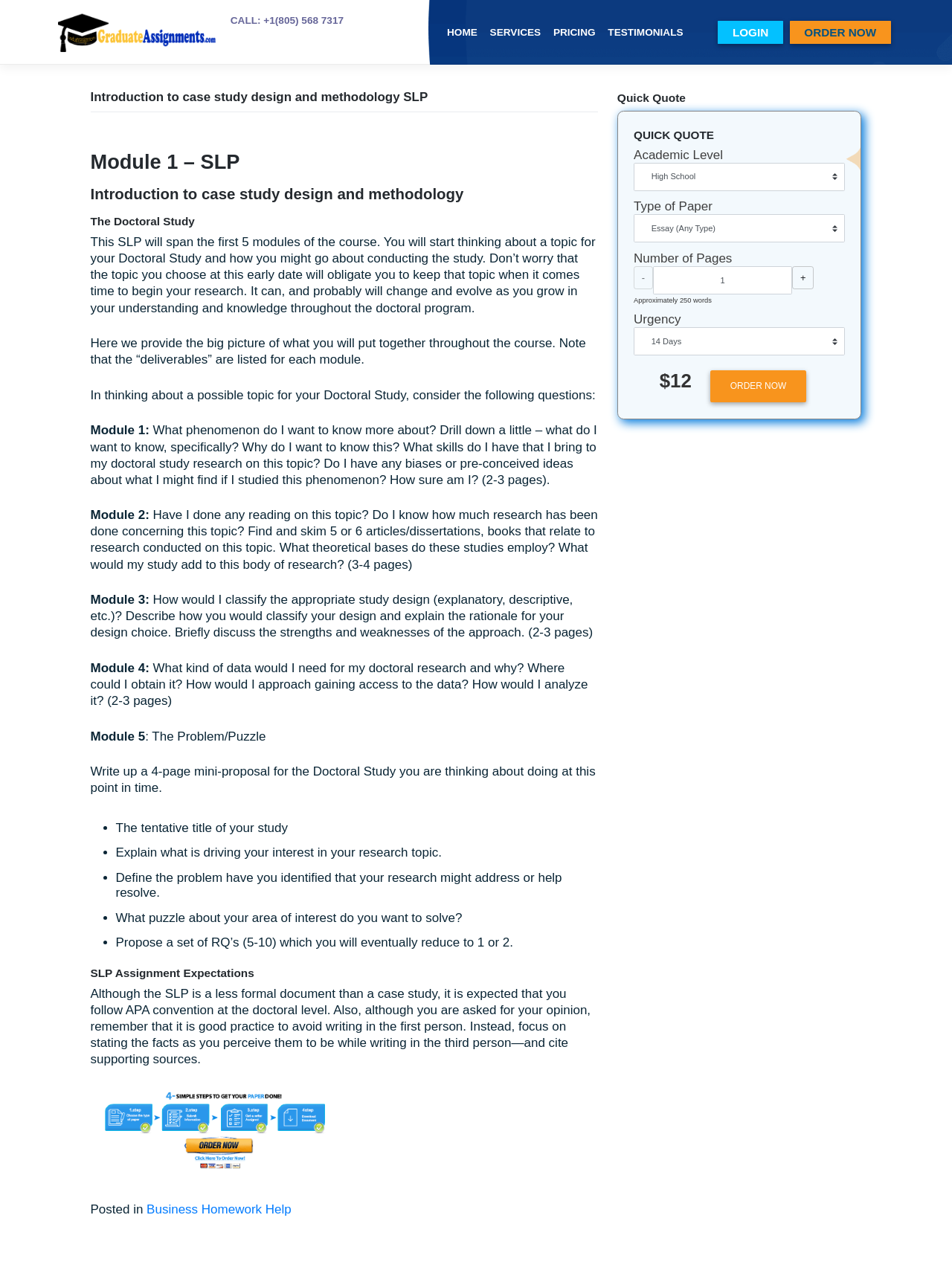How many pages is the mini-proposal for the Doctoral Study?
Use the information from the screenshot to give a comprehensive response to the question.

The mini-proposal for the Doctoral Study should be 4 pages, as mentioned in the static text element that says 'Write up a 4-page mini-proposal for the Doctoral Study you are thinking about doing at this point in time'.